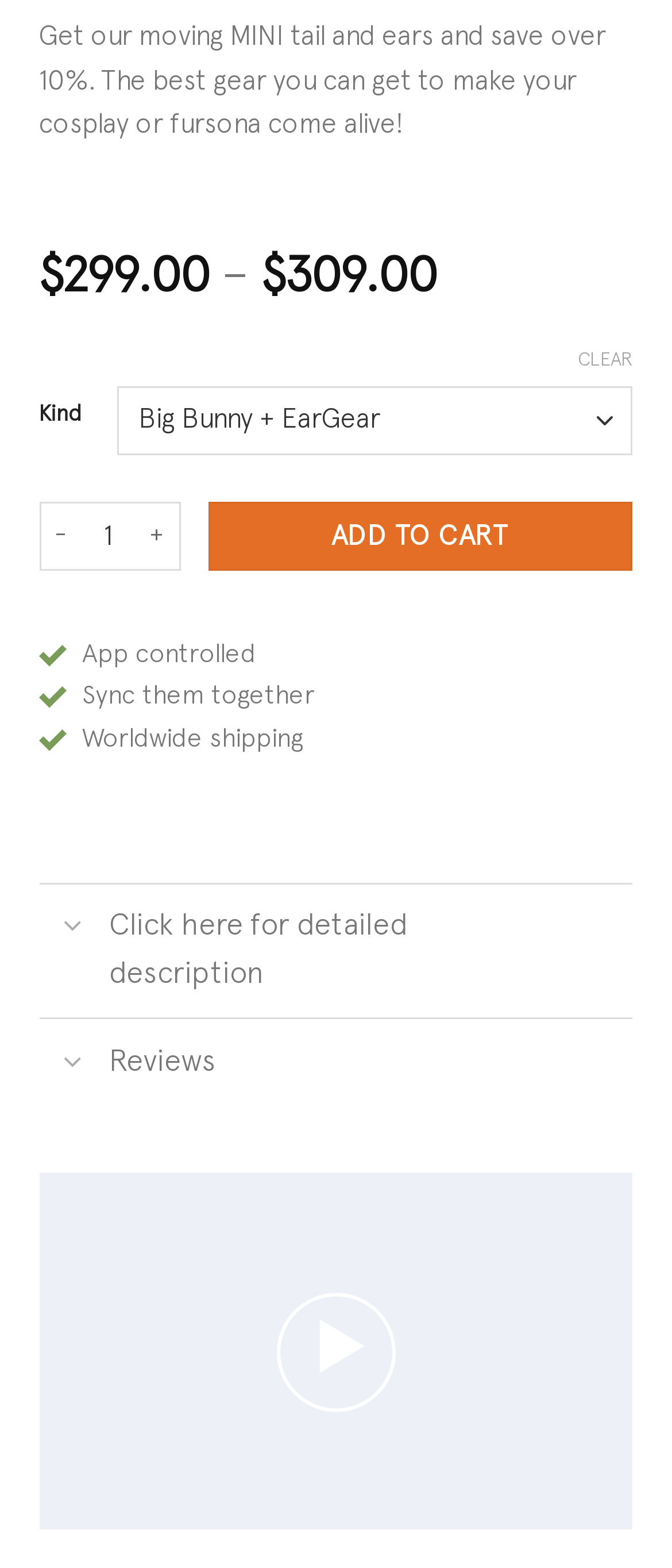What is the minimum quantity of the product that can be purchased?
Please answer the question with a detailed and comprehensive explanation.

The minimum quantity of the product that can be purchased can be found by looking at the spinbutton 'Product quantity' which has a valuemin of 1, indicating that the minimum quantity is 1.